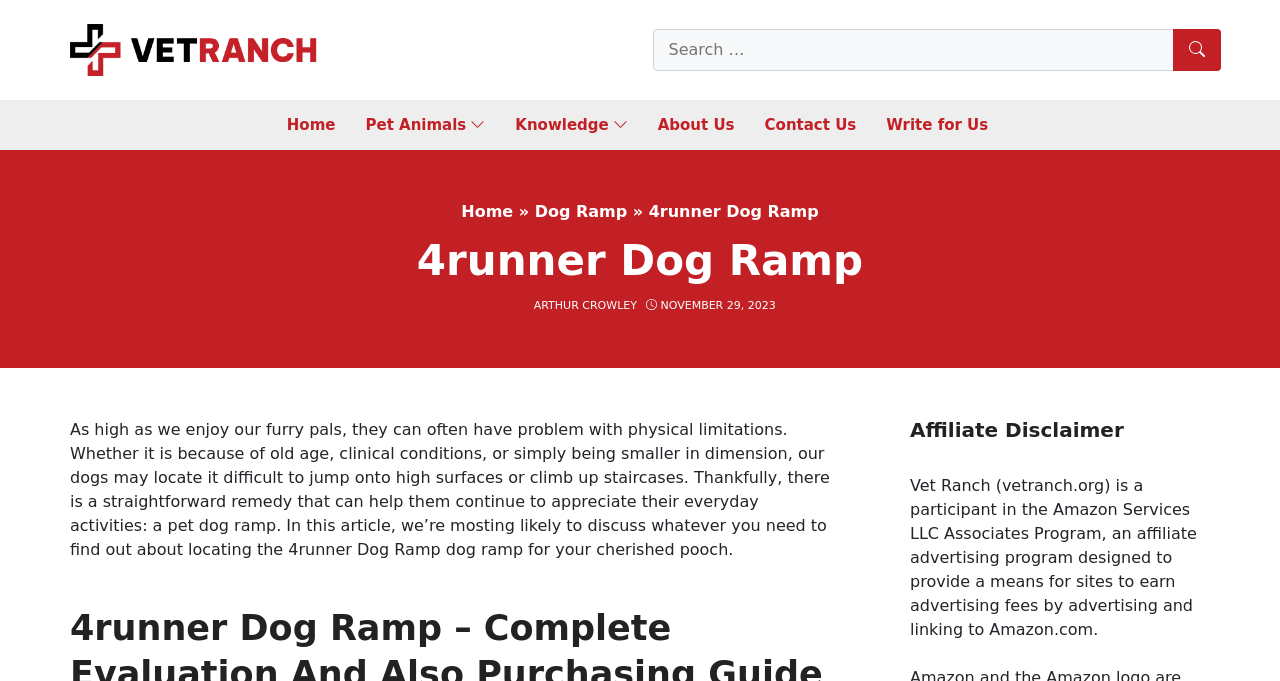Please reply to the following question with a single word or a short phrase:
Who wrote the article?

ARTHUR CROWLEY